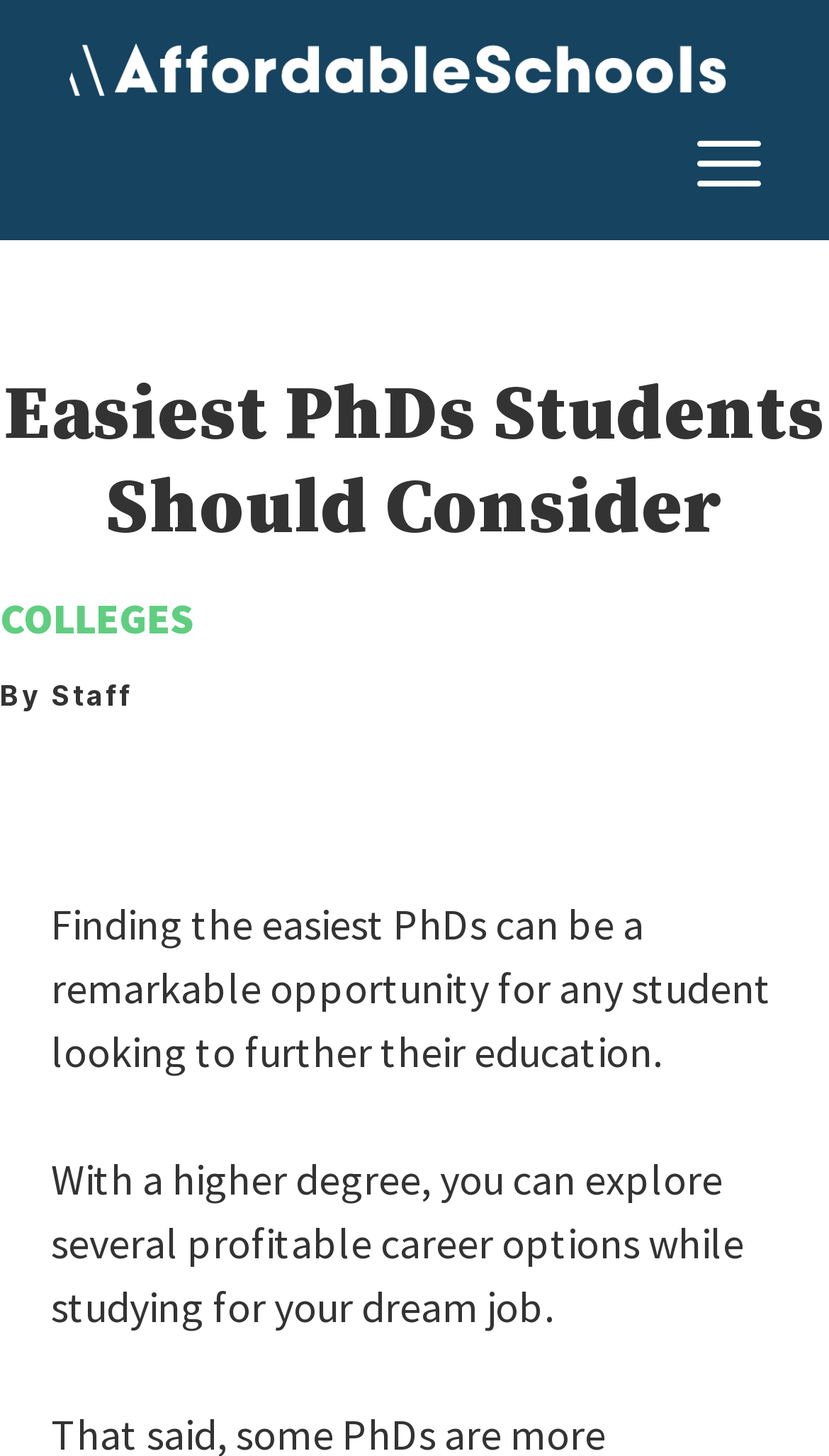Given the description "alt="Affordable Schools Online"", provide the bounding box coordinates of the corresponding UI element.

[0.082, 0.031, 0.918, 0.068]